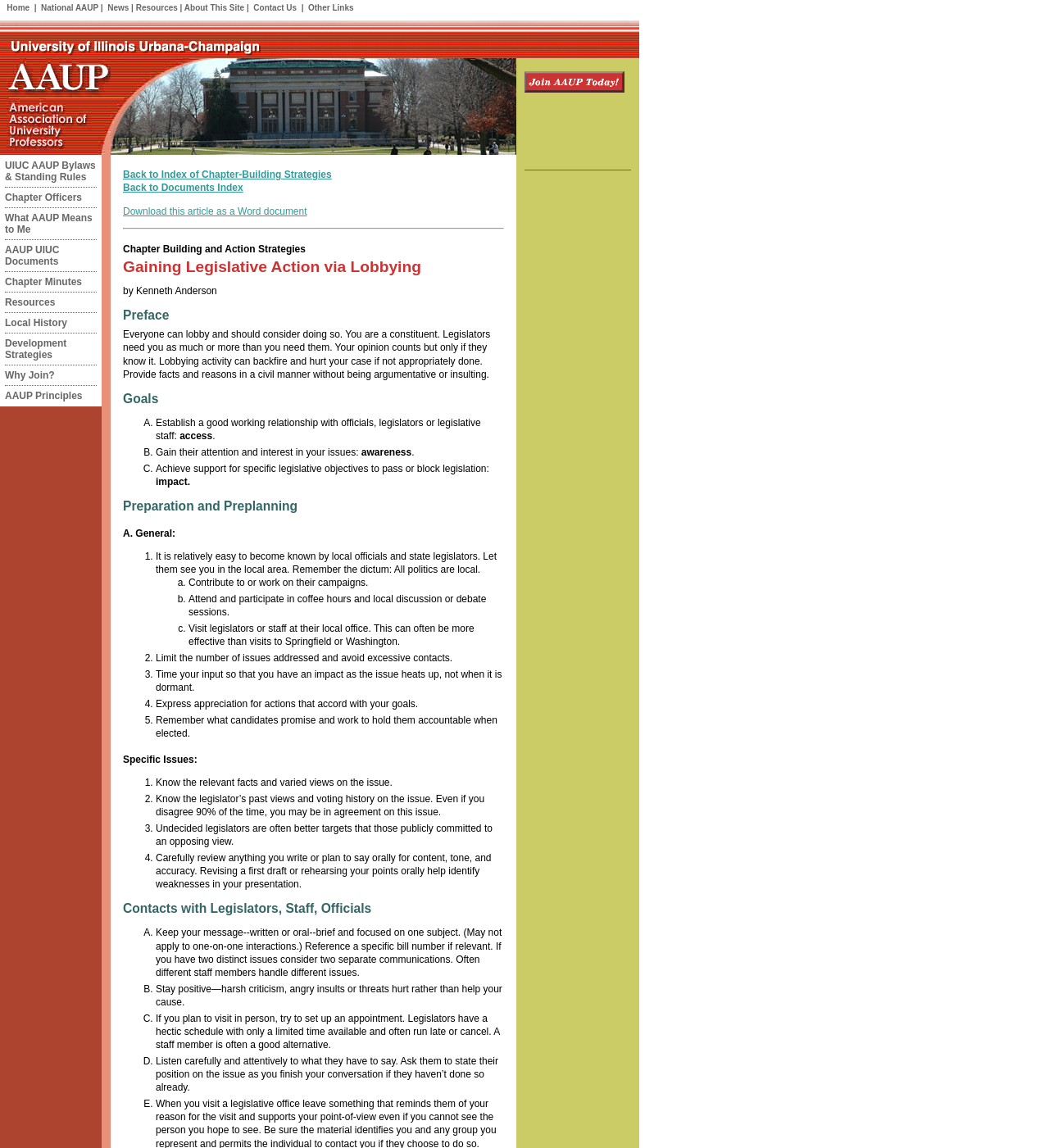How many list markers are there in the 'Preparation and Preplanning' section?
Please provide a detailed and thorough answer to the question.

In the 'Preparation and Preplanning' section, there are list markers 'A.', '1.', '2.', '3.', and '4.' which makes a total of 5 list markers.